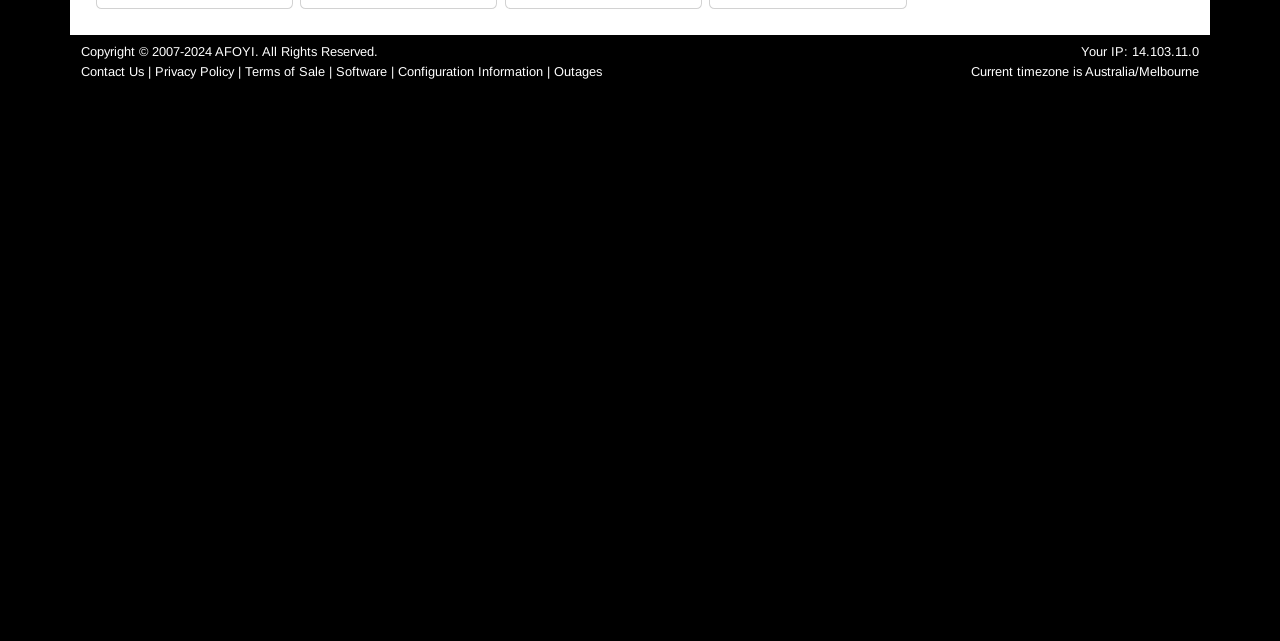Find the bounding box coordinates of the UI element according to this description: "Privacy Policy".

[0.121, 0.099, 0.183, 0.122]